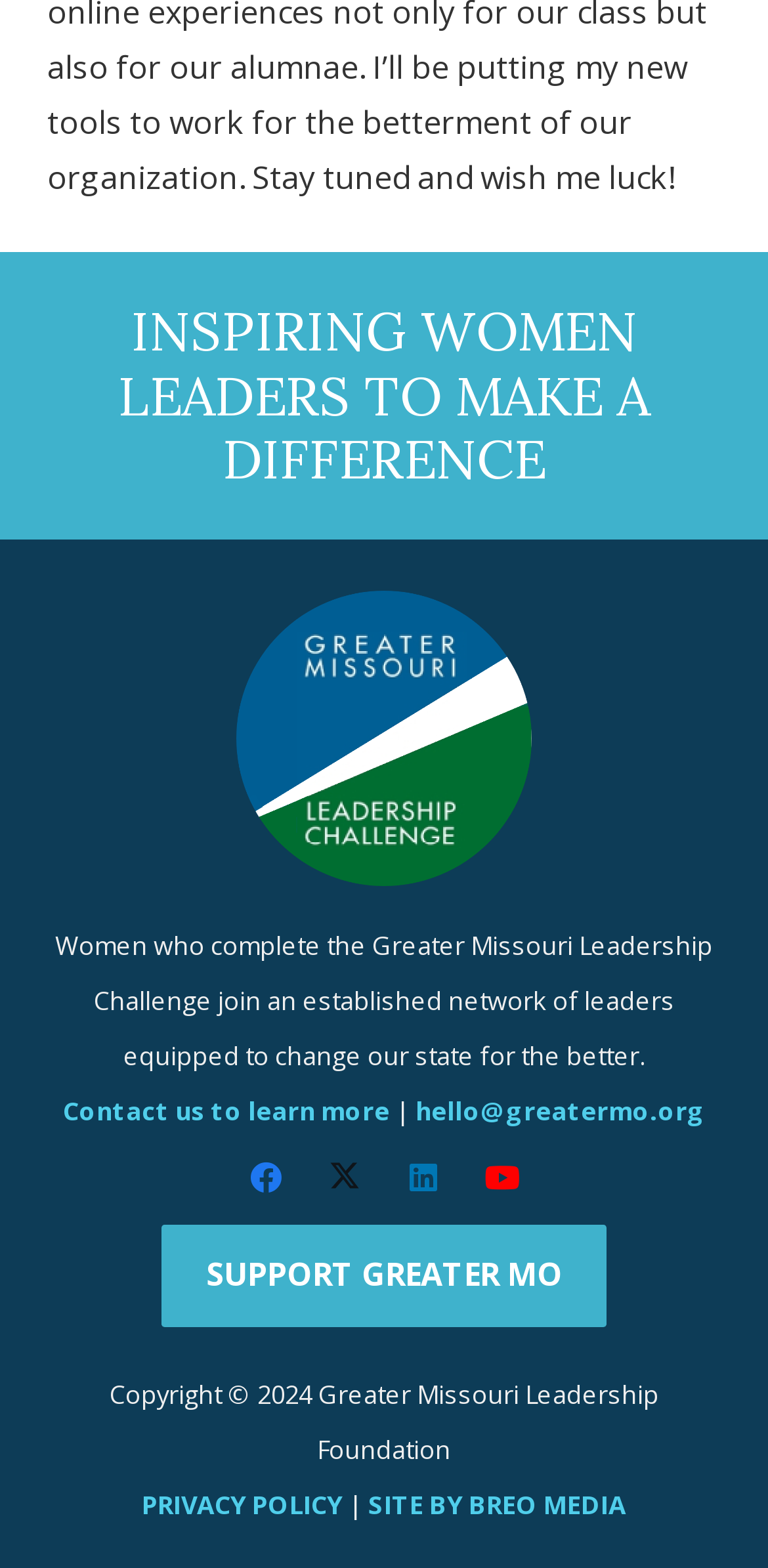Predict the bounding box coordinates of the area that should be clicked to accomplish the following instruction: "Contact us". The bounding box coordinates should consist of four float numbers between 0 and 1, i.e., [left, top, right, bottom].

[0.082, 0.697, 0.508, 0.719]